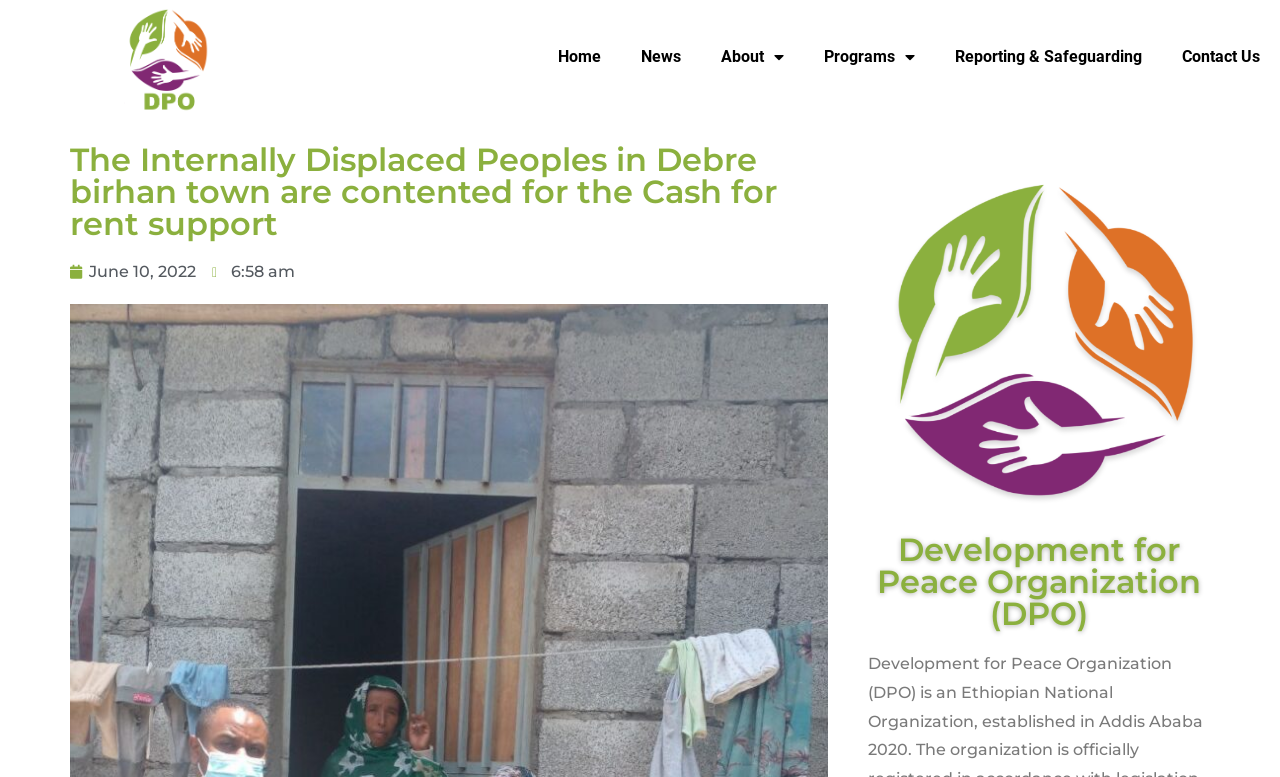What is the name of the organization?
Carefully examine the image and provide a detailed answer to the question.

The name of the organization can be found in the heading element with the text 'Development for Peace Organization (DPO)' located at the bottom of the page.